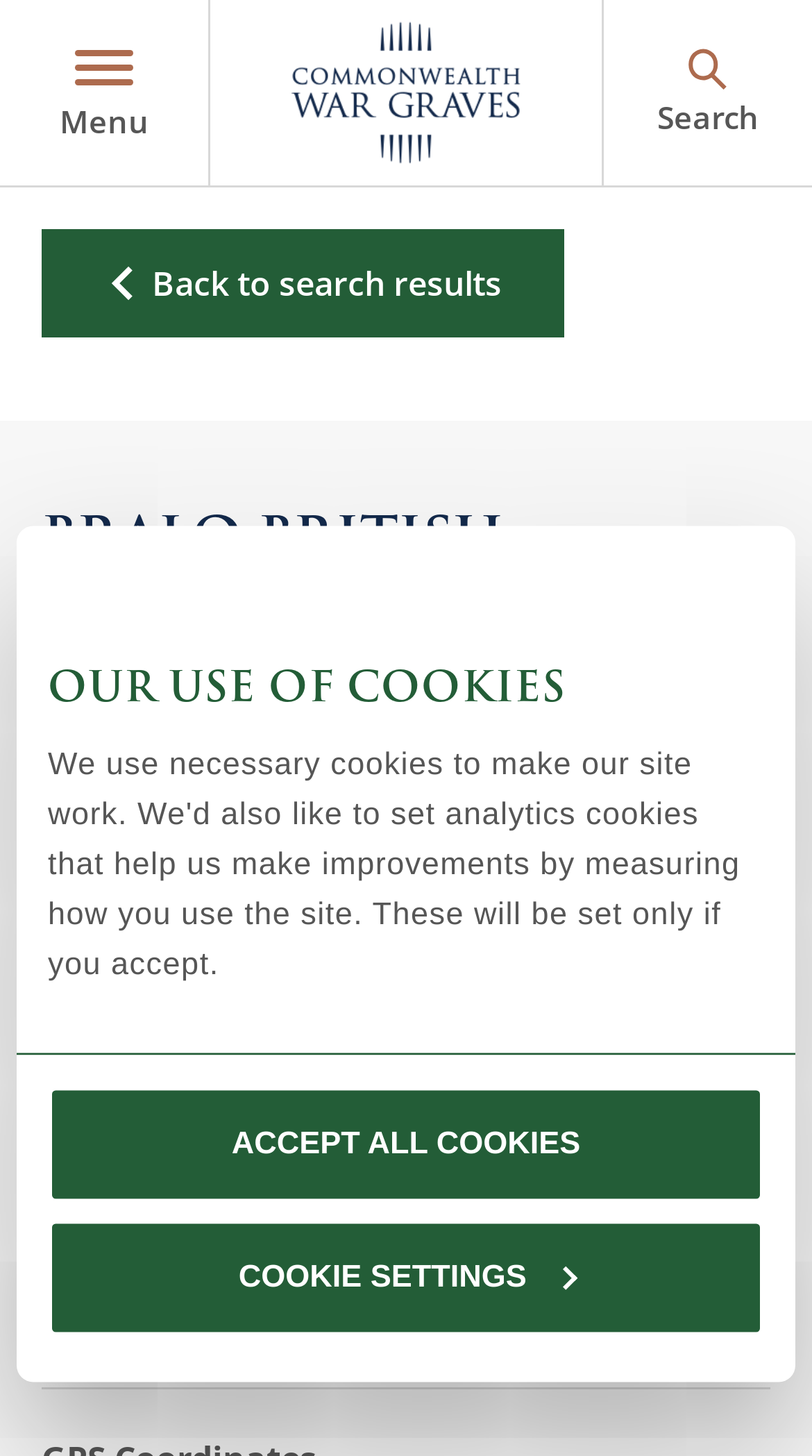Predict the bounding box coordinates of the area that should be clicked to accomplish the following instruction: "Open the menu". The bounding box coordinates should consist of four float numbers between 0 and 1, i.e., [left, top, right, bottom].

[0.073, 0.031, 0.183, 0.097]